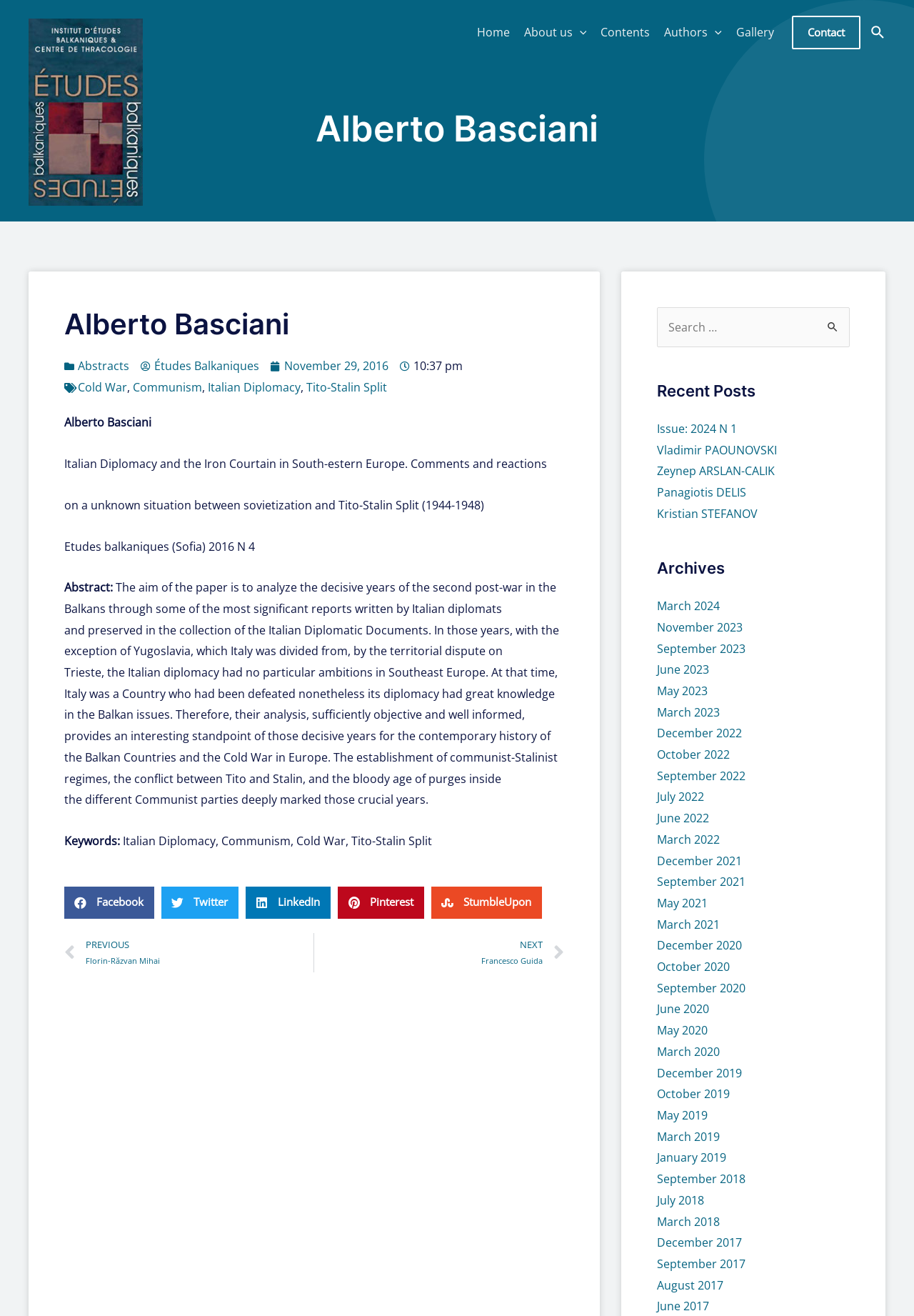Identify the bounding box coordinates of the part that should be clicked to carry out this instruction: "Search for something".

[0.719, 0.233, 0.93, 0.264]